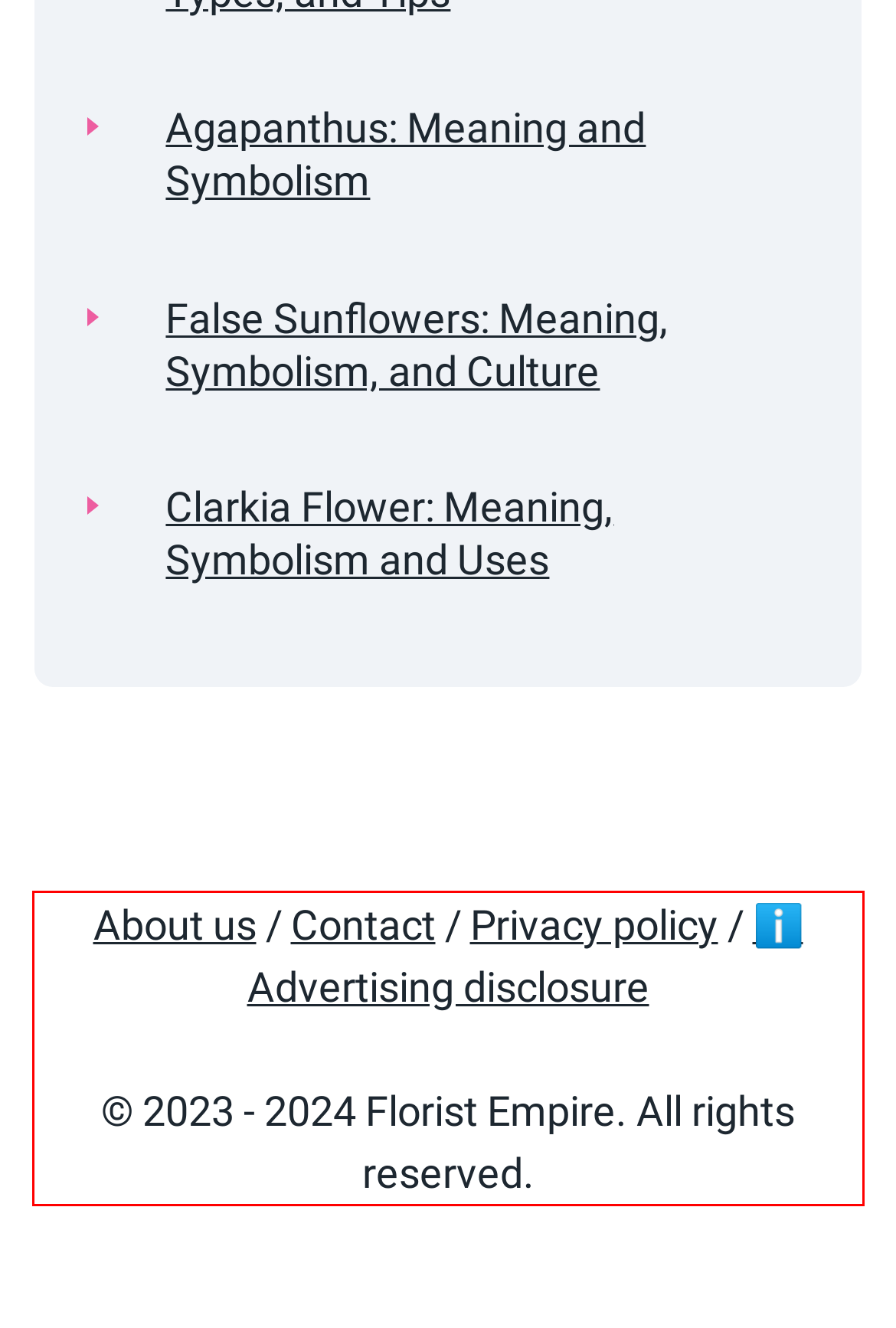Please identify and extract the text from the UI element that is surrounded by a red bounding box in the provided webpage screenshot.

About us / Contact / Privacy policy / ℹ️ Advertising disclosure © 2023 - 2024 Florist Empire. All rights reserved.